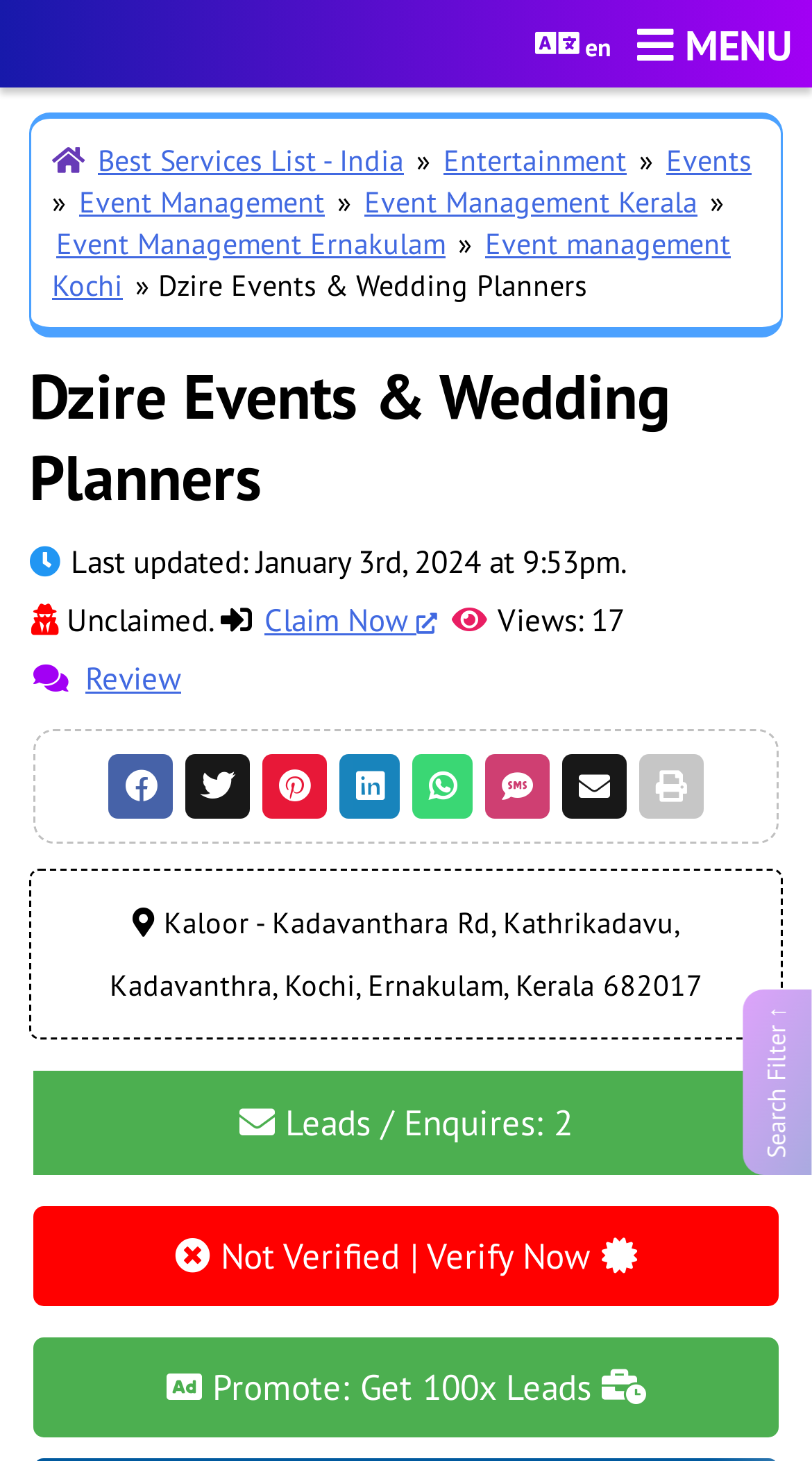Identify the bounding box coordinates of the area you need to click to perform the following instruction: "Share on Facebook".

[0.133, 0.516, 0.213, 0.561]